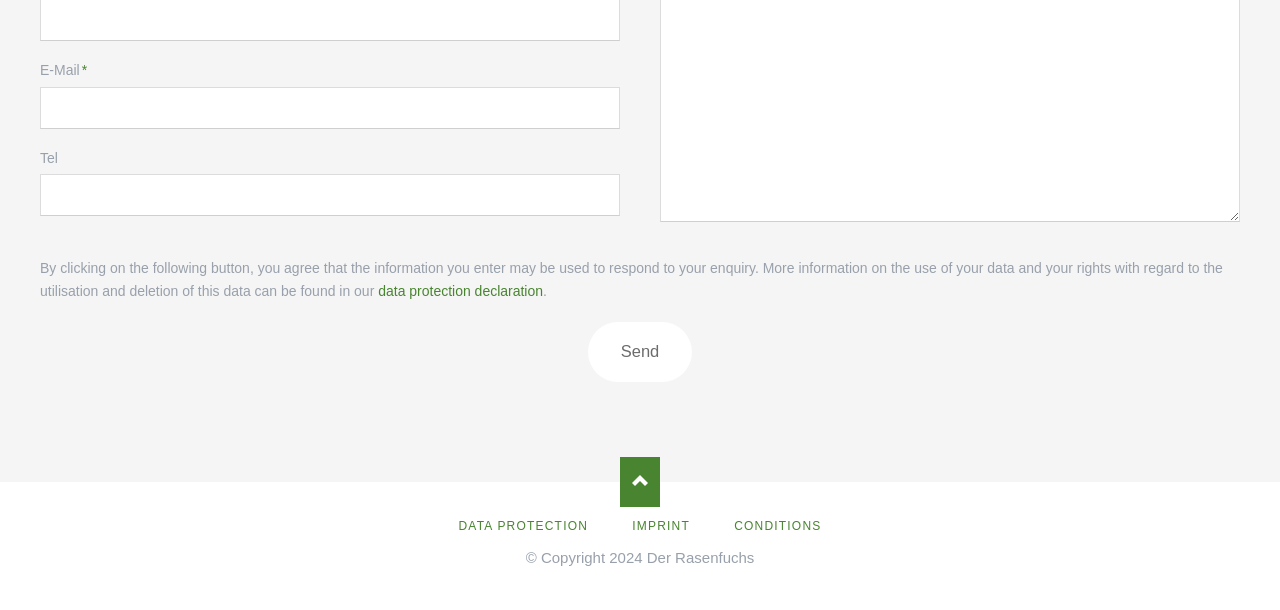Find the bounding box coordinates of the element you need to click on to perform this action: 'Input phone number'. The coordinates should be represented by four float values between 0 and 1, in the format [left, top, right, bottom].

[0.031, 0.286, 0.484, 0.354]